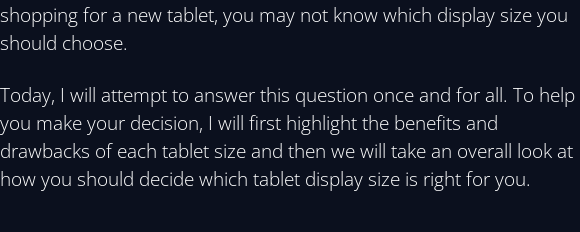Given the content of the image, can you provide a detailed answer to the question?
Who is the content essential for?

The content is essential for anyone navigating the tablet market, as it provides valuable information to help them understand how to select a display size that meets their needs.